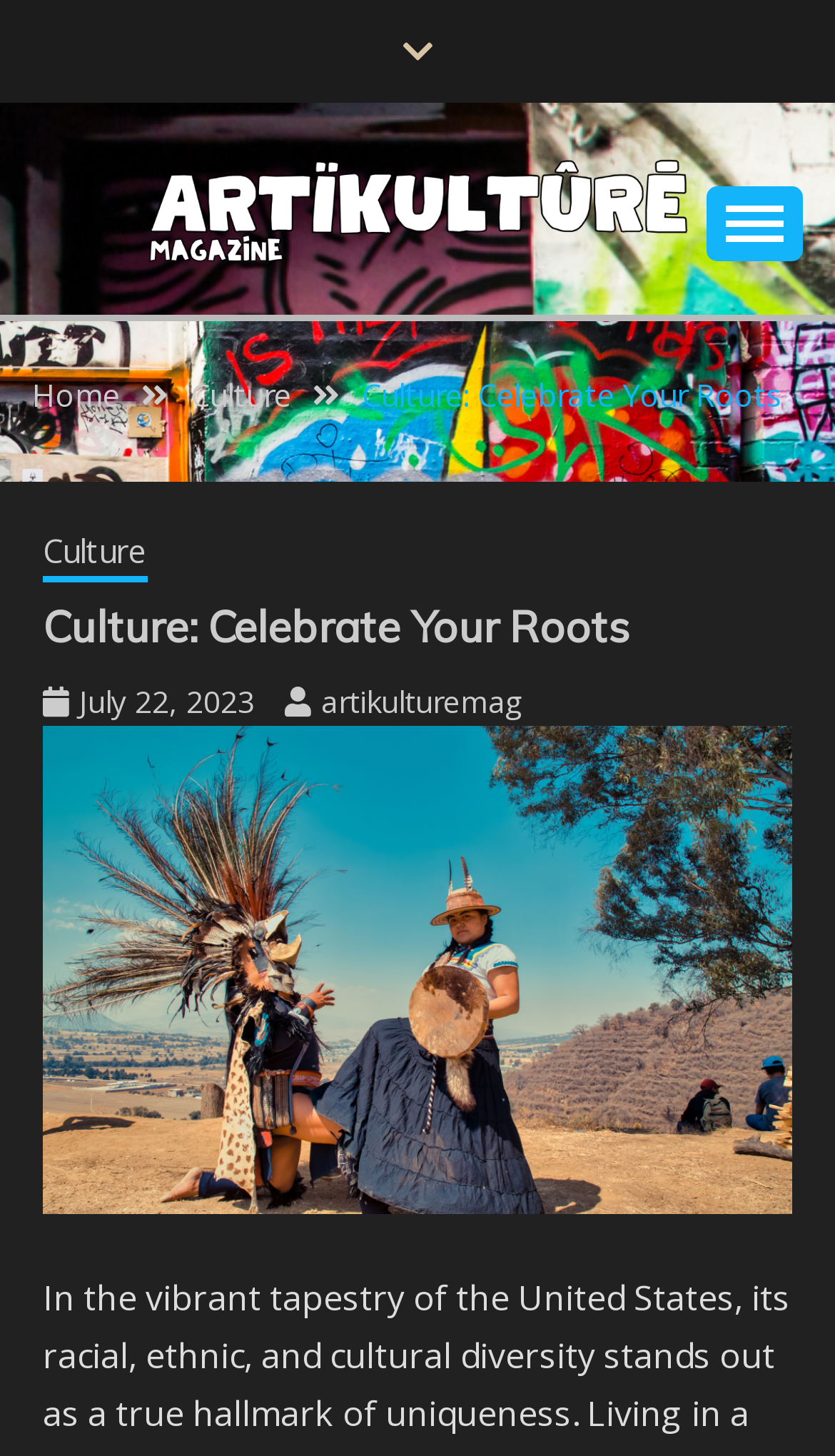What is the alt text of the image in the figure element?
Using the image as a reference, answer with just one word or a short phrase.

Connect with your culture